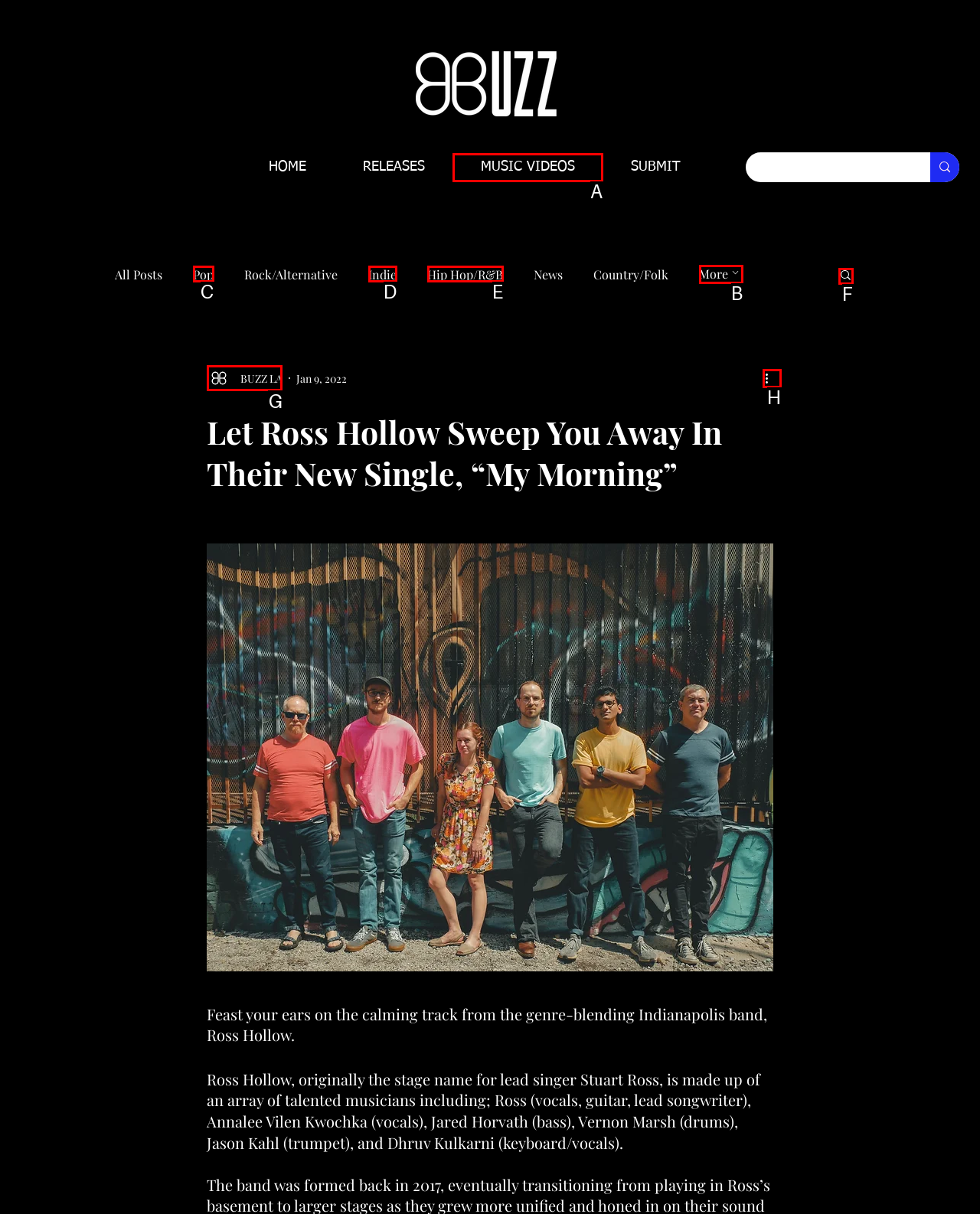Tell me which one HTML element I should click to complete the following task: Click the writer's picture Answer with the option's letter from the given choices directly.

G